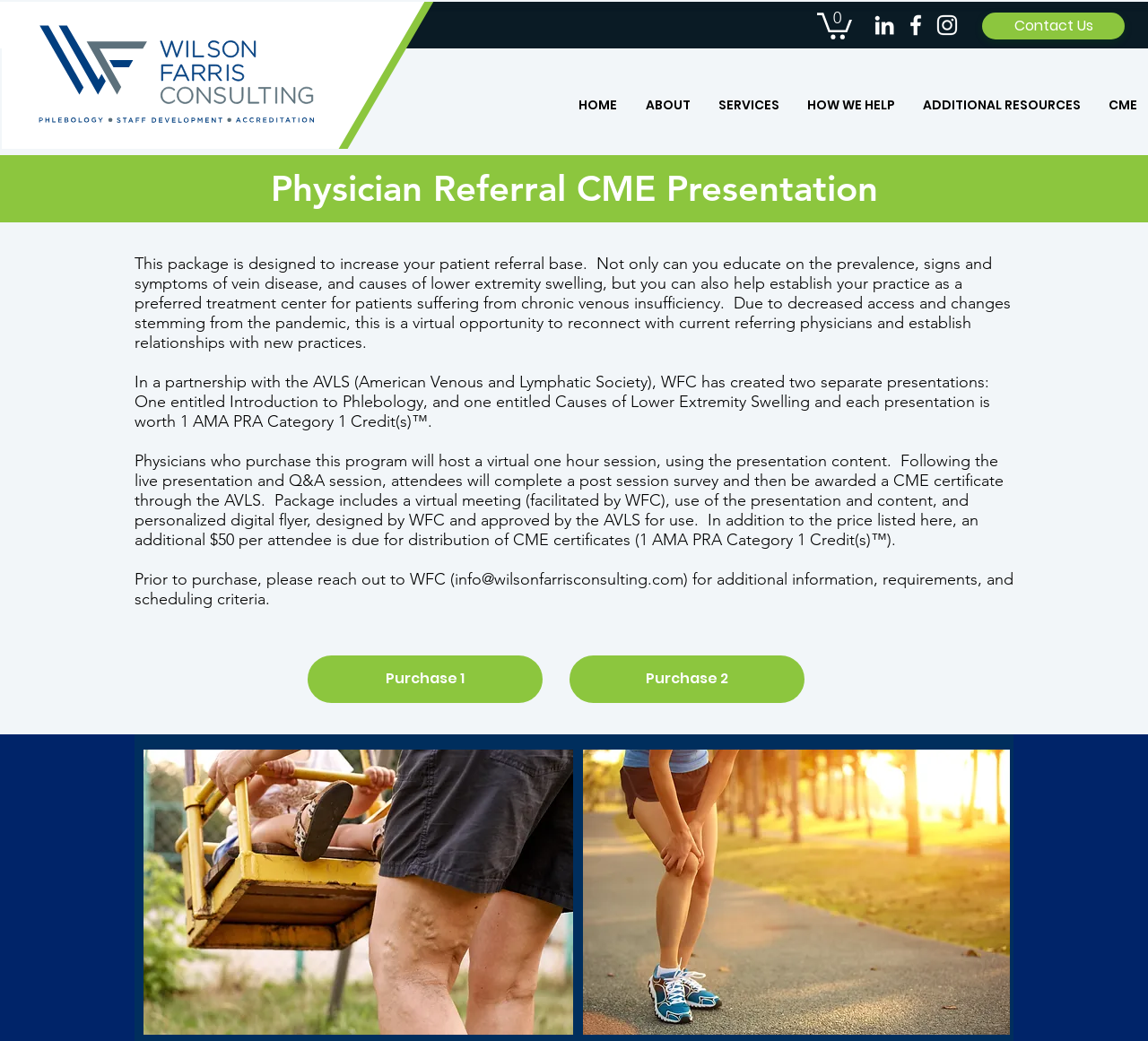Respond to the question with just a single word or phrase: 
How many images are related to vein disease symptoms?

2